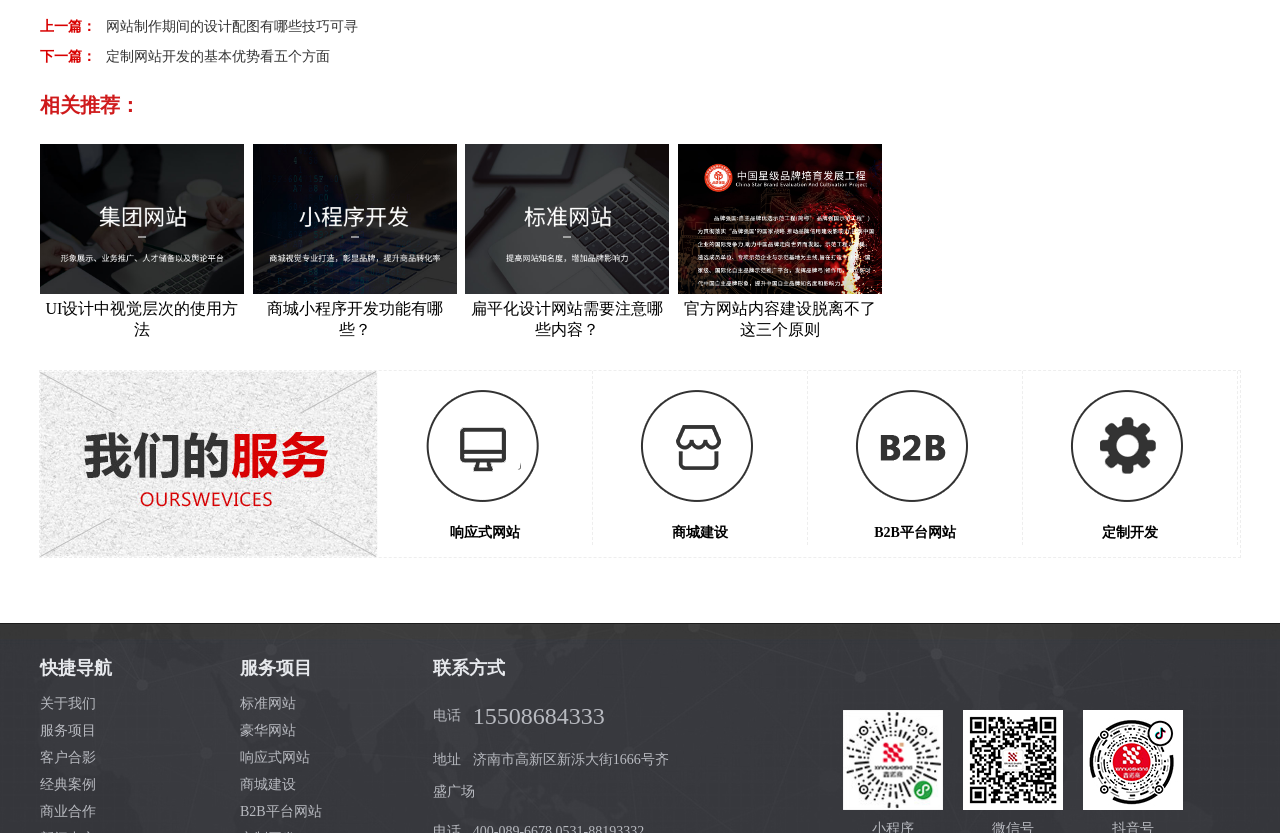How many types of websites are listed under '服务项目'?
Use the image to answer the question with a single word or phrase.

5